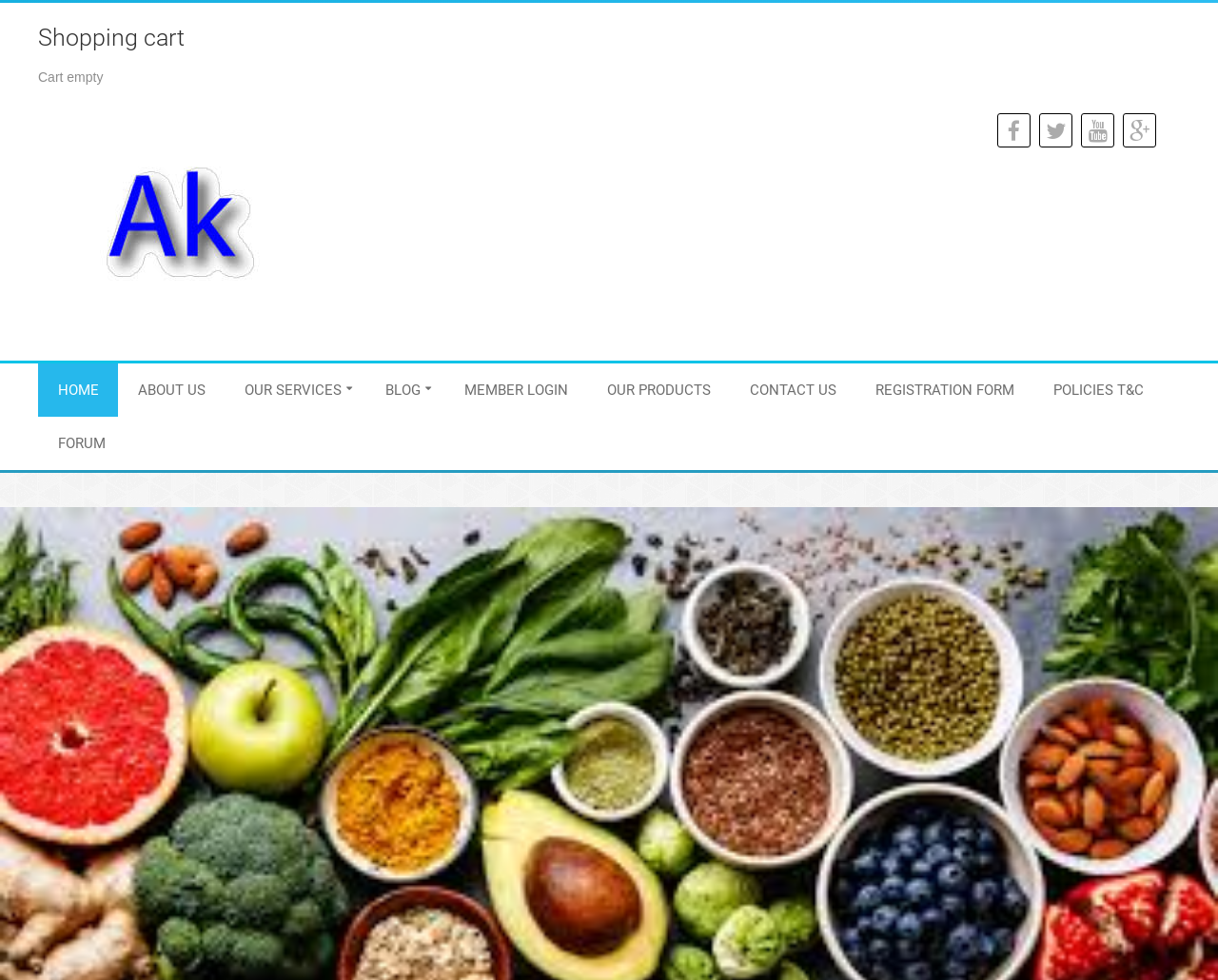Extract the bounding box coordinates for the HTML element that matches this description: "About Us". The coordinates should be four float numbers between 0 and 1, i.e., [left, top, right, bottom].

[0.098, 0.371, 0.184, 0.425]